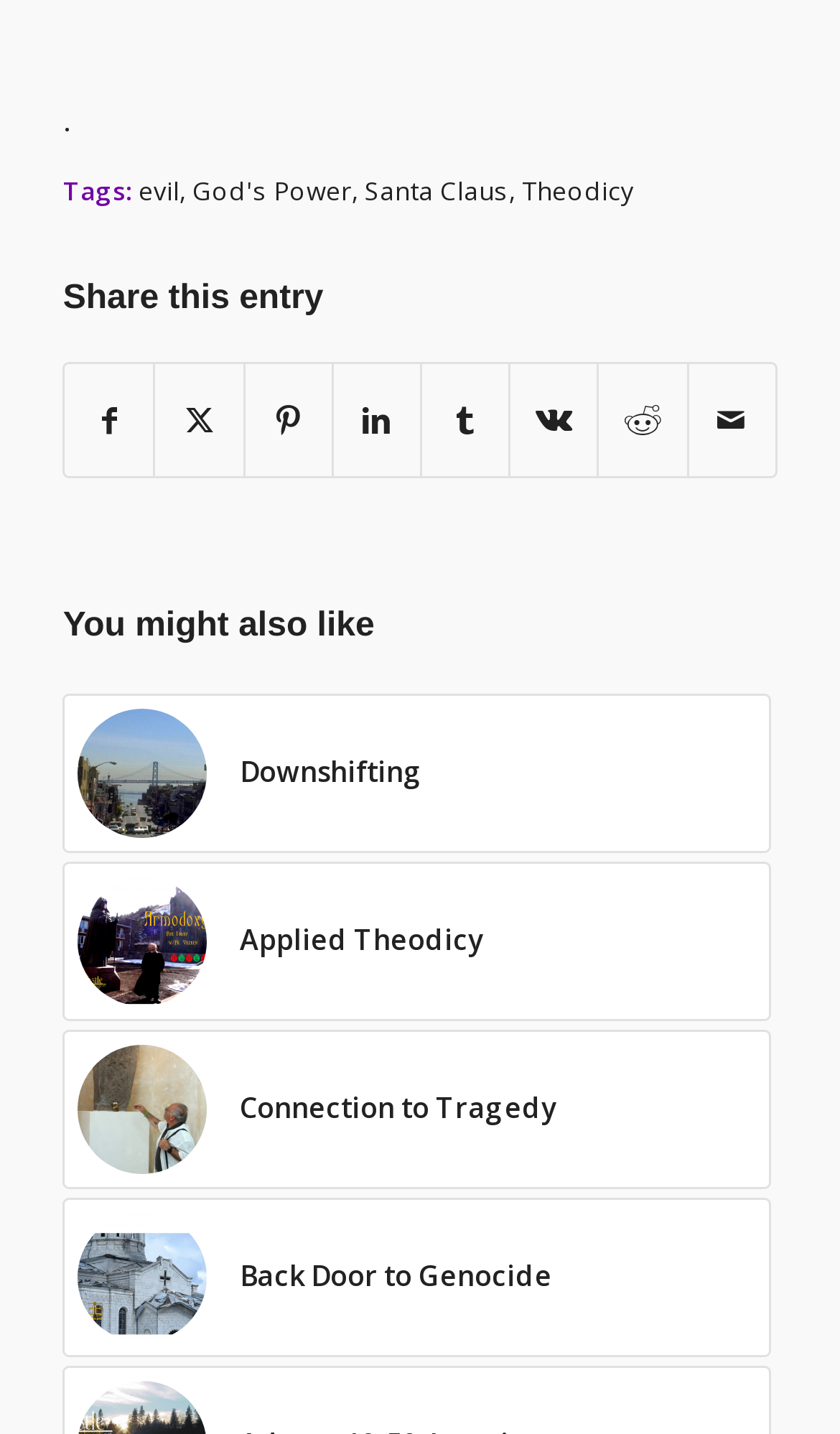Could you indicate the bounding box coordinates of the region to click in order to complete this instruction: "Check out the 'Back Door to Genocide' article".

[0.075, 0.835, 0.917, 0.946]